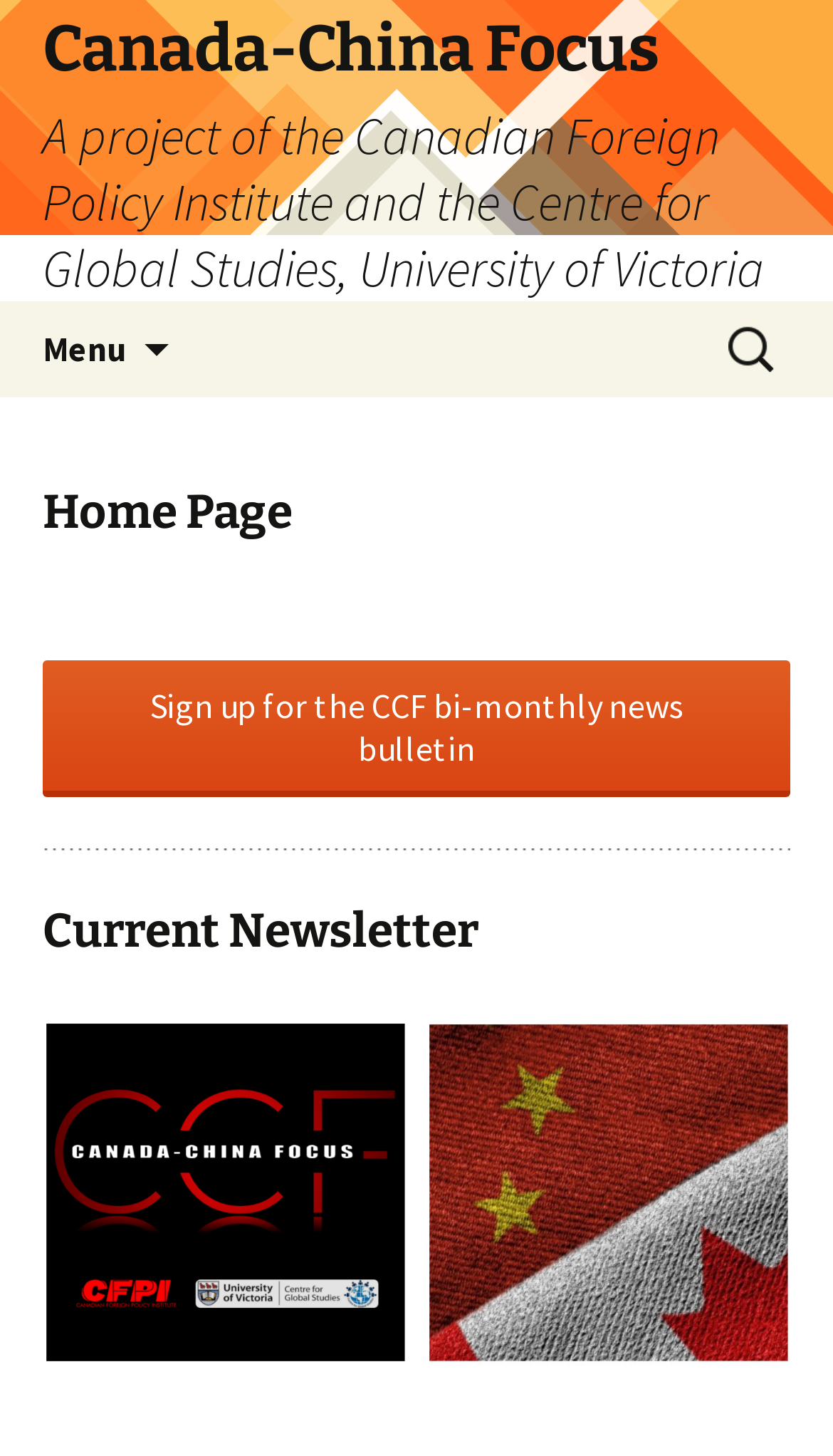What is the current newsletter about?
Refer to the screenshot and respond with a concise word or phrase.

Unknown